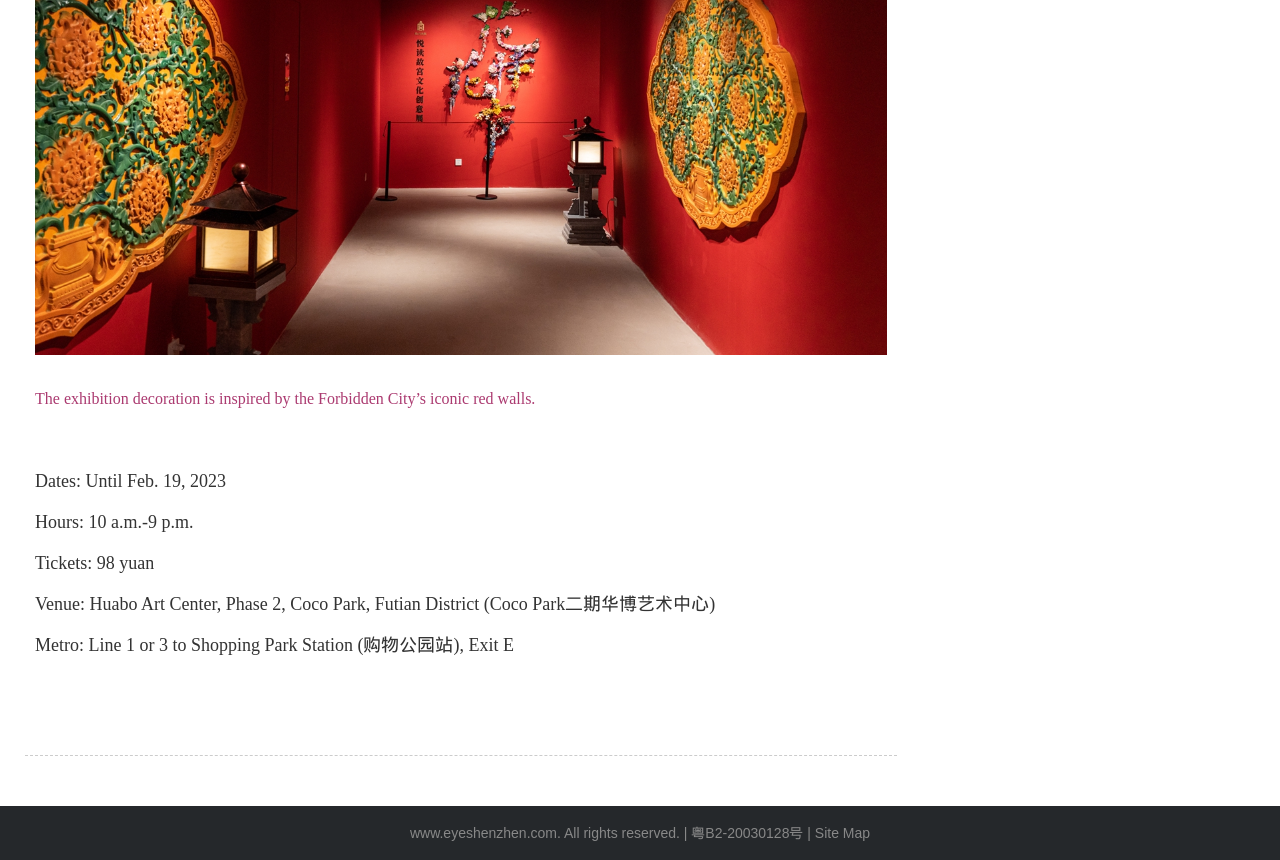Bounding box coordinates are specified in the format (top-left x, top-left y, bottom-right x, bottom-right y). All values are floating point numbers bounded between 0 and 1. Please provide the bounding box coordinate of the region this sentence describes: 粤B2-20030128号

[0.54, 0.959, 0.628, 0.978]